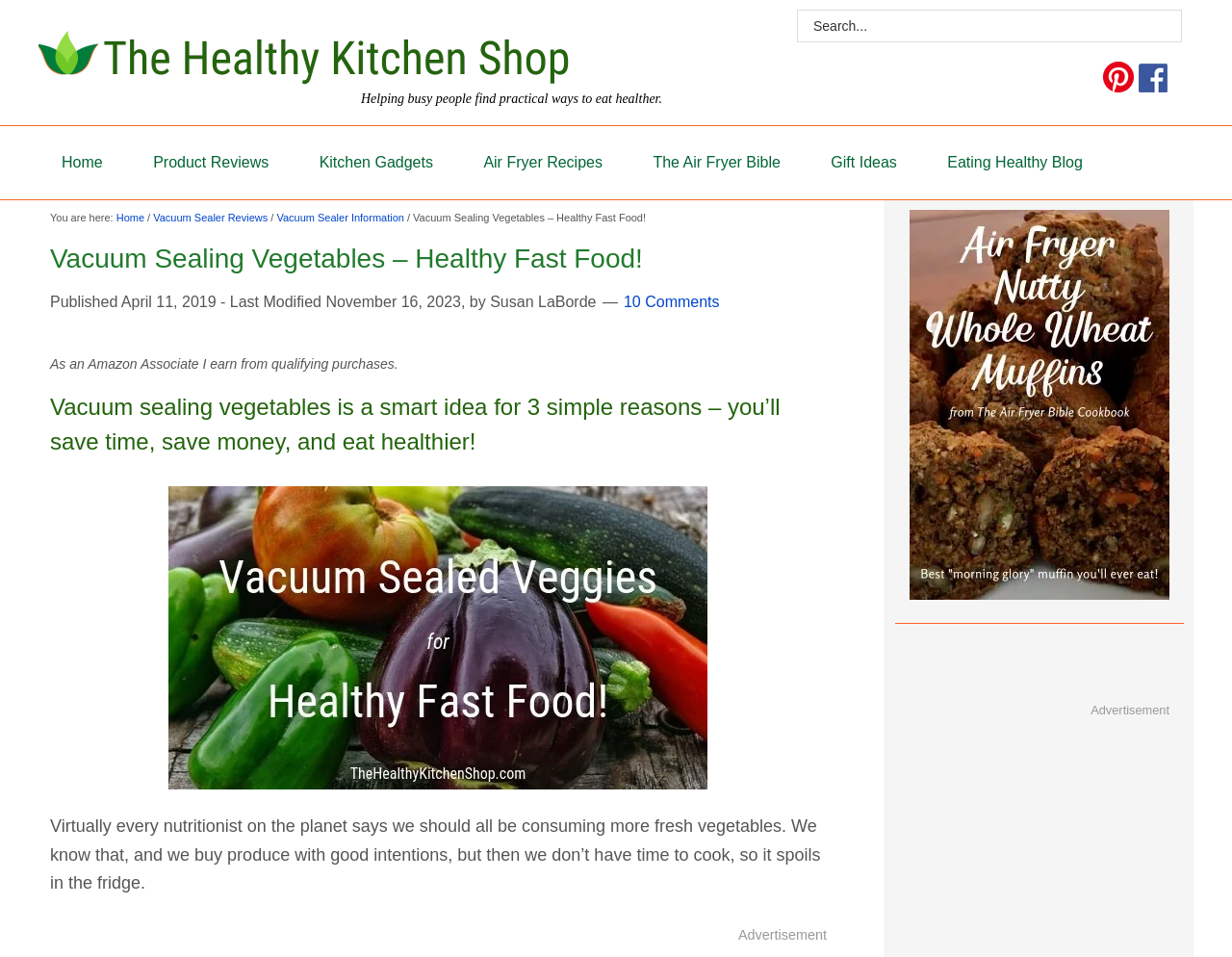Create an elaborate caption that covers all aspects of the webpage.

This webpage is a guide to vacuum sealing vegetables, with a focus on healthy eating and food preservation. At the top of the page, there is a navigation menu with links to various sections of the website, including "Home", "Kitchen Gadgets", "Air Fryer Recipes", and "Eating Healthy Blog". Below the navigation menu, there is a breadcrumb trail showing the current page's location within the website.

The main content of the page is divided into several sections. The first section has a heading "Vacuum Sealing Vegetables – Healthy Fast Food!" and provides an introduction to the benefits of vacuum sealing vegetables, including saving time, money, and eating healthier. This section also includes a publication date and last modified date.

Below the introduction, there is an image of vacuum-sealed vegetables, followed by a section of text that discusses the importance of consuming fresh vegetables and how vacuum sealing can help with food preservation.

On the right side of the page, there are several links to related articles, including a recipe for air fryer nutty whole wheat muffins. There are also two advertisements, one at the bottom of the page and another in the middle.

At the top right corner of the page, there is a search box with a "Search" button. Below the search box, there are links to follow the website on Pinterest and Facebook, each accompanied by an icon.

Overall, the webpage is well-organized and easy to navigate, with a clear focus on providing information and resources related to vacuum sealing vegetables and healthy eating.